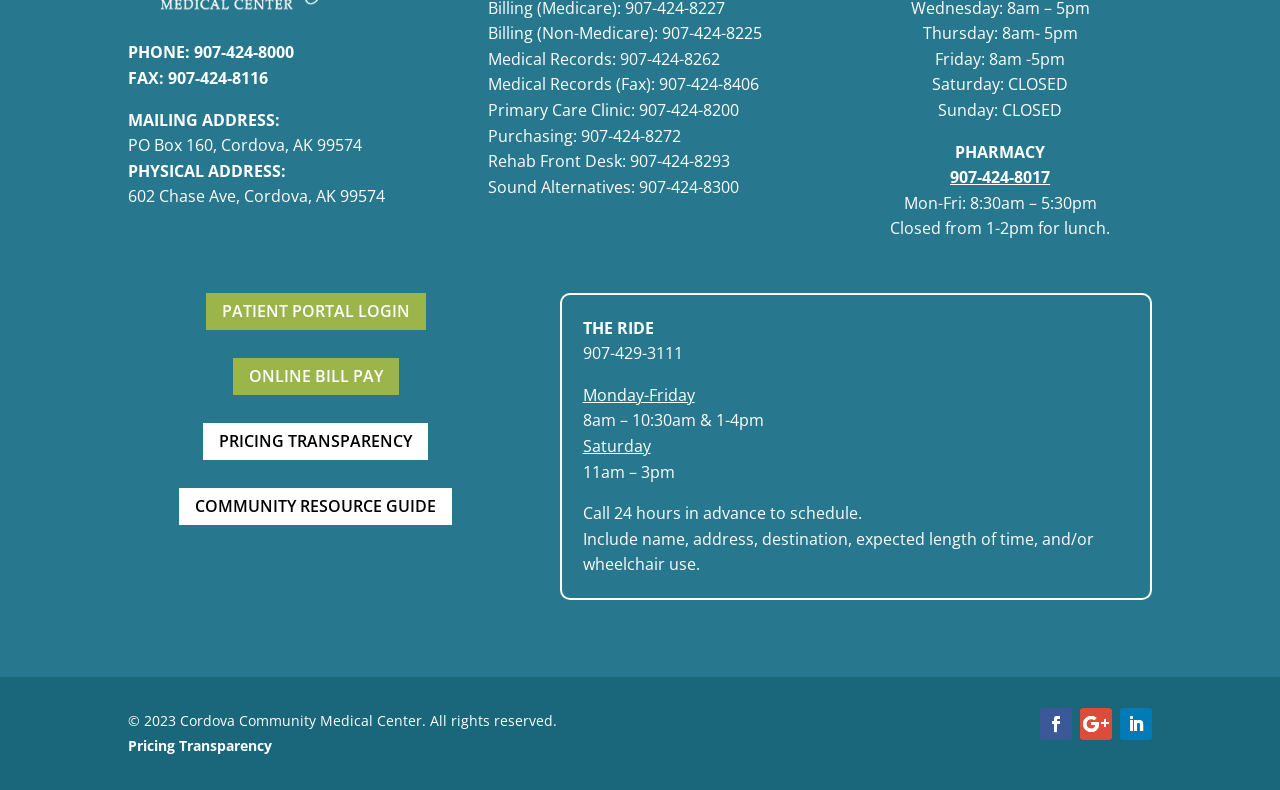What are the hours of operation for the pharmacy?
Ensure your answer is thorough and detailed.

I found the hours of operation for the pharmacy by looking at the section of the webpage labeled 'PHARMACY' and reading the text that says 'Mon-Fri: 8:30am – 5:30pm'.